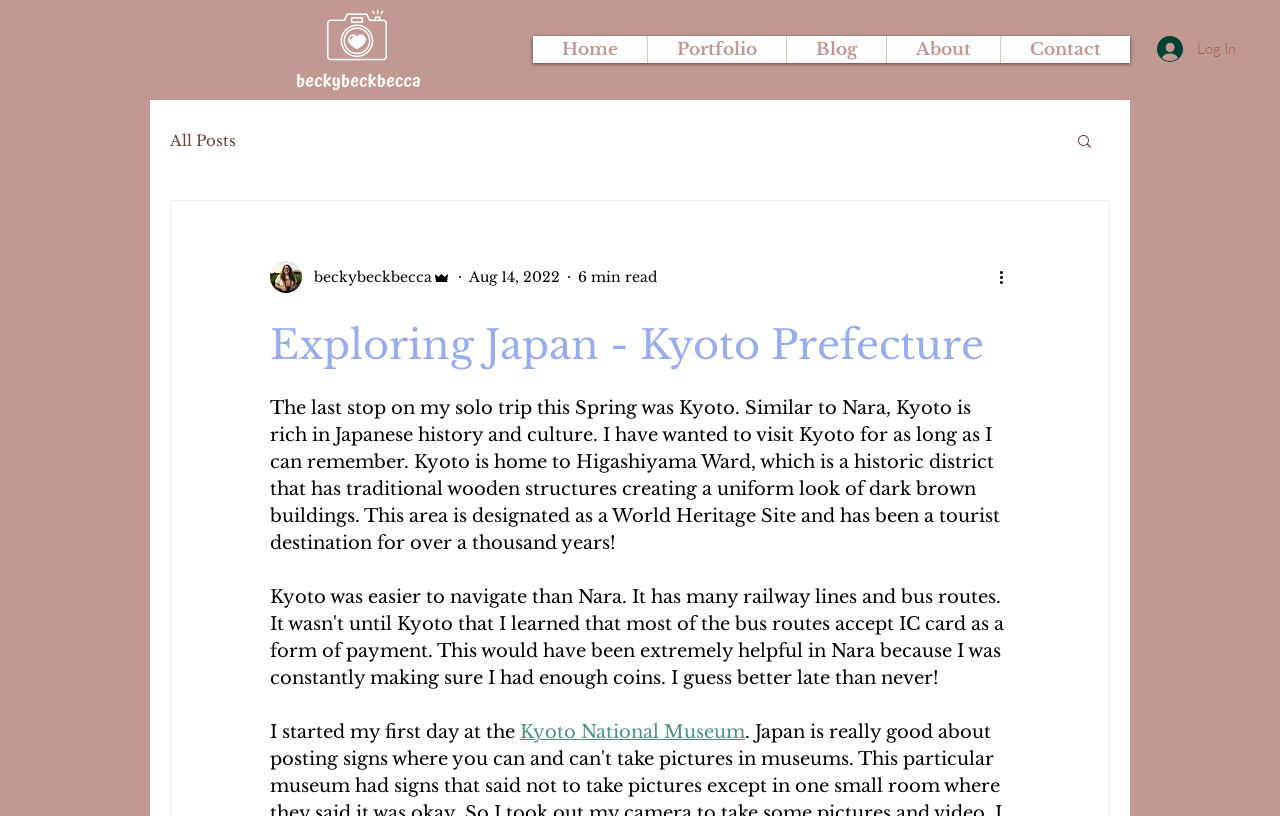What is the name of the author?
Analyze the image and provide a thorough answer to the question.

I found the author's name by looking at the writer's picture and the text next to it, which says 'beckybeckbecca Admin'.